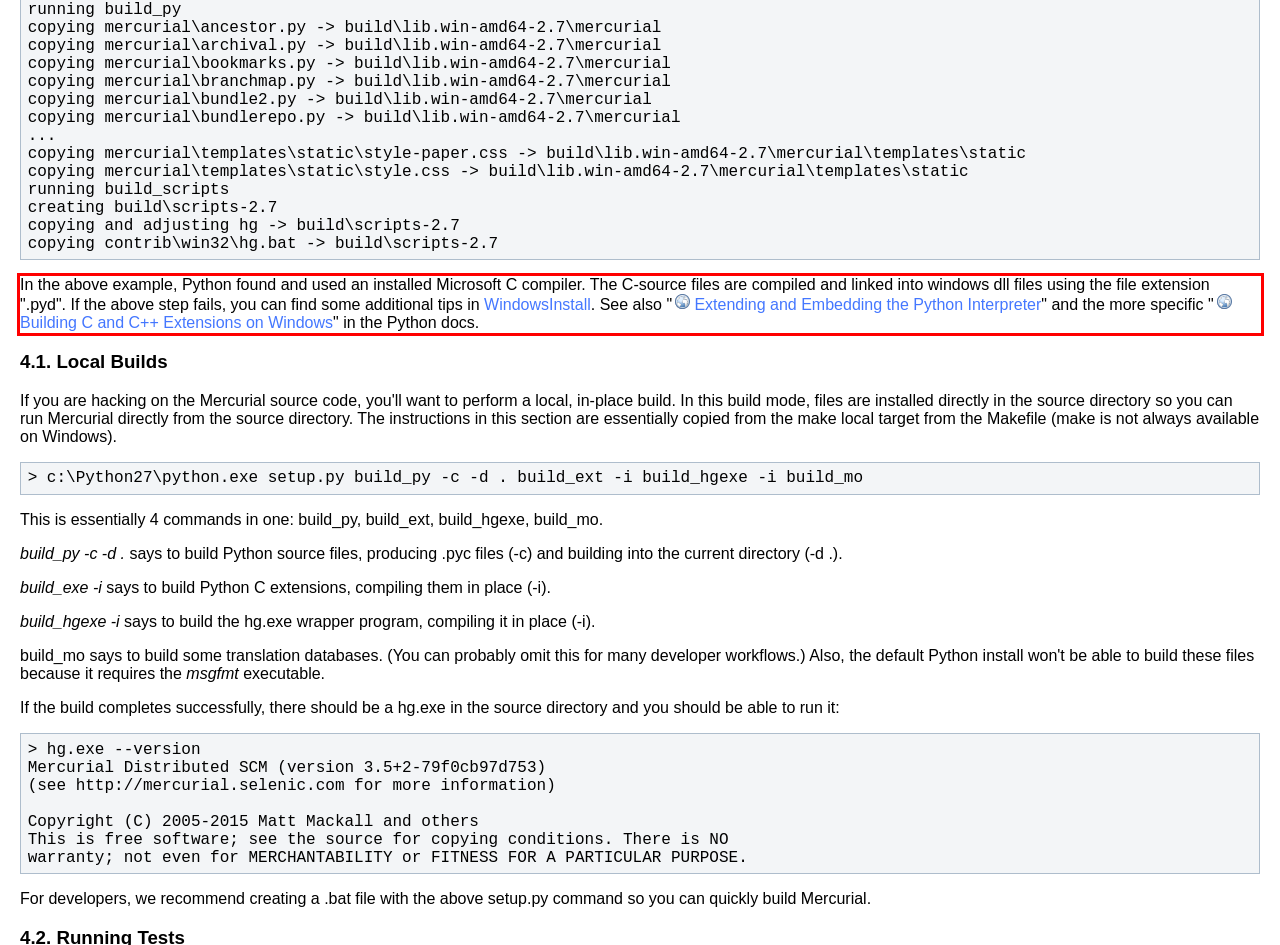Given a screenshot of a webpage, locate the red bounding box and extract the text it encloses.

In the above example, Python found and used an installed Microsoft C compiler. The C-source files are compiled and linked into windows dll files using the file extension ".pyd". If the above step fails, you can find some additional tips in WindowsInstall. See also "Extending and Embedding the Python Interpreter" and the more specific "Building C and C++ Extensions on Windows" in the Python docs.